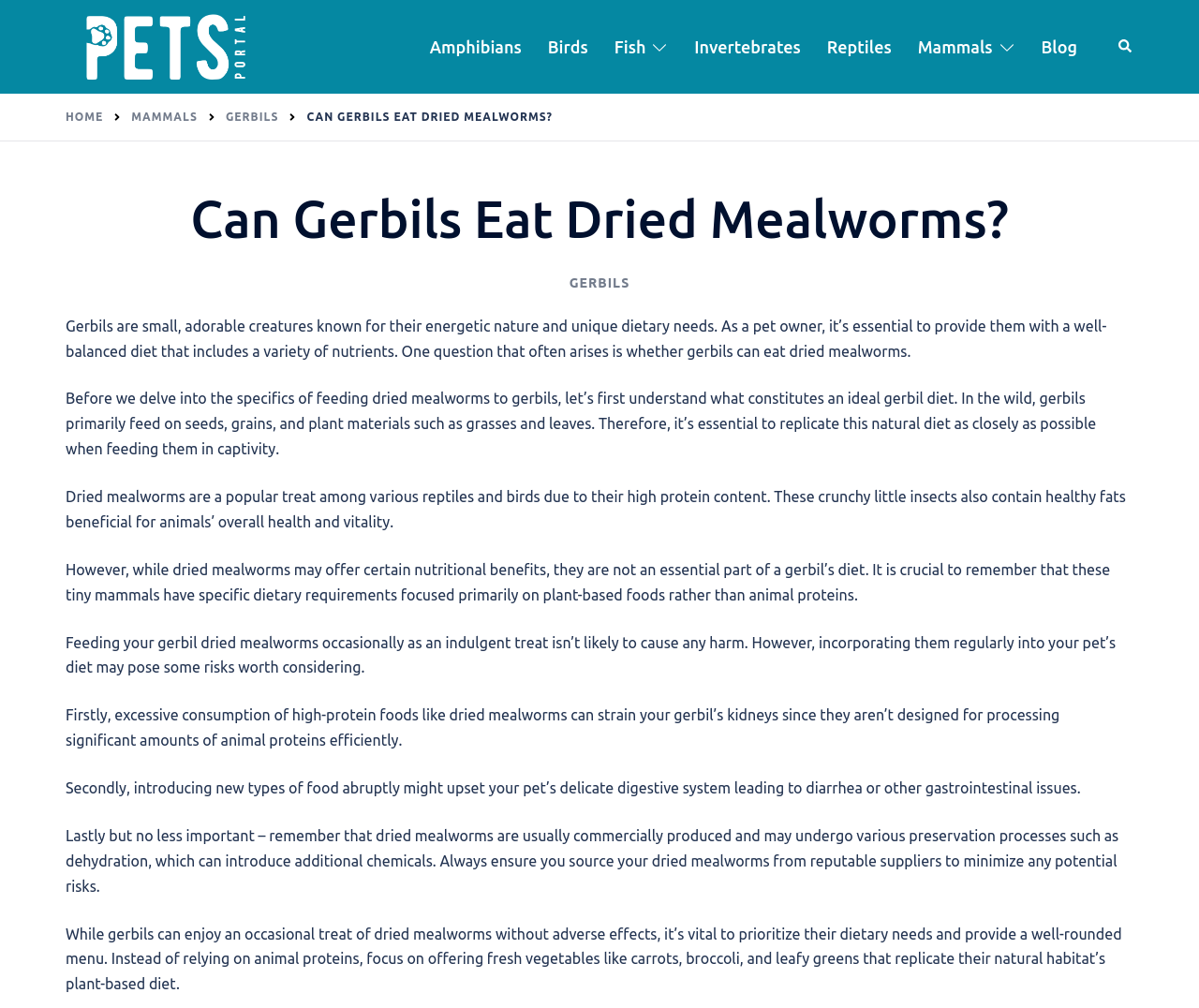What is the potential risk of excessive consumption of high-protein foods like dried mealworms?
Based on the image content, provide your answer in one word or a short phrase.

Straining kidneys